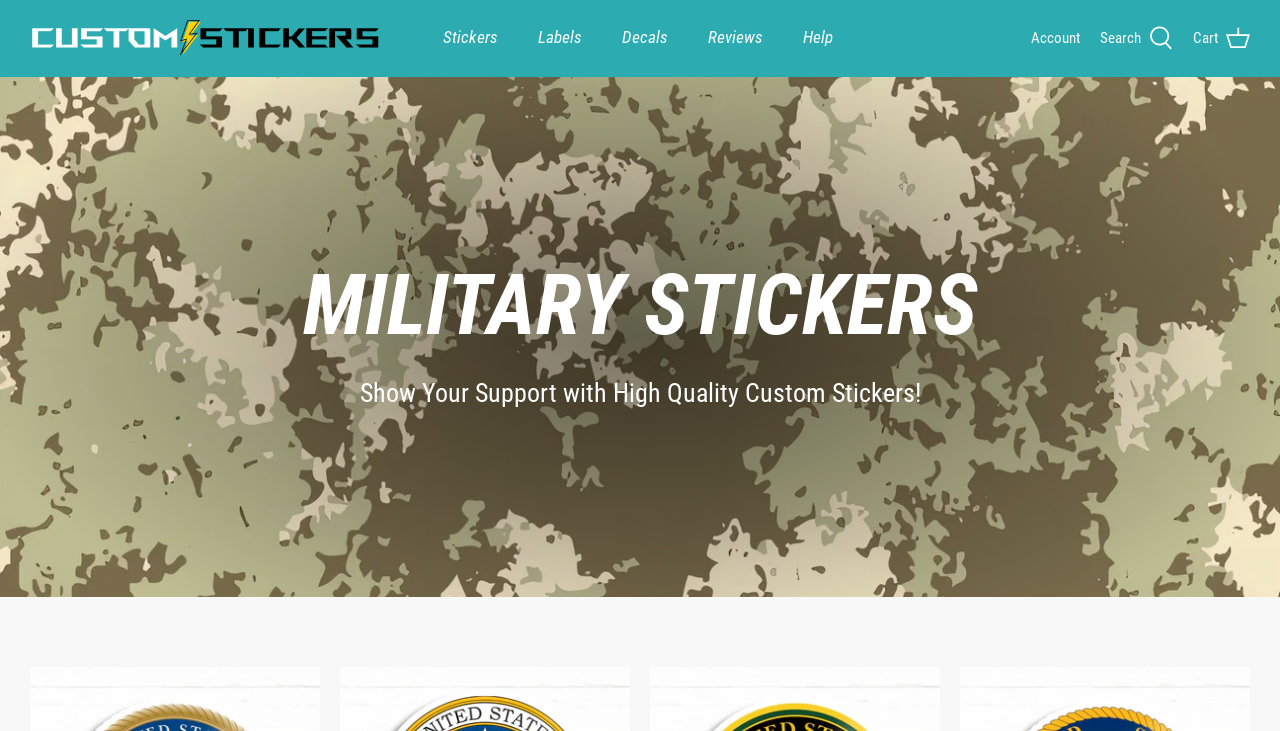Determine the bounding box coordinates for the area that should be clicked to carry out the following instruction: "view cart".

[0.932, 0.033, 0.977, 0.07]